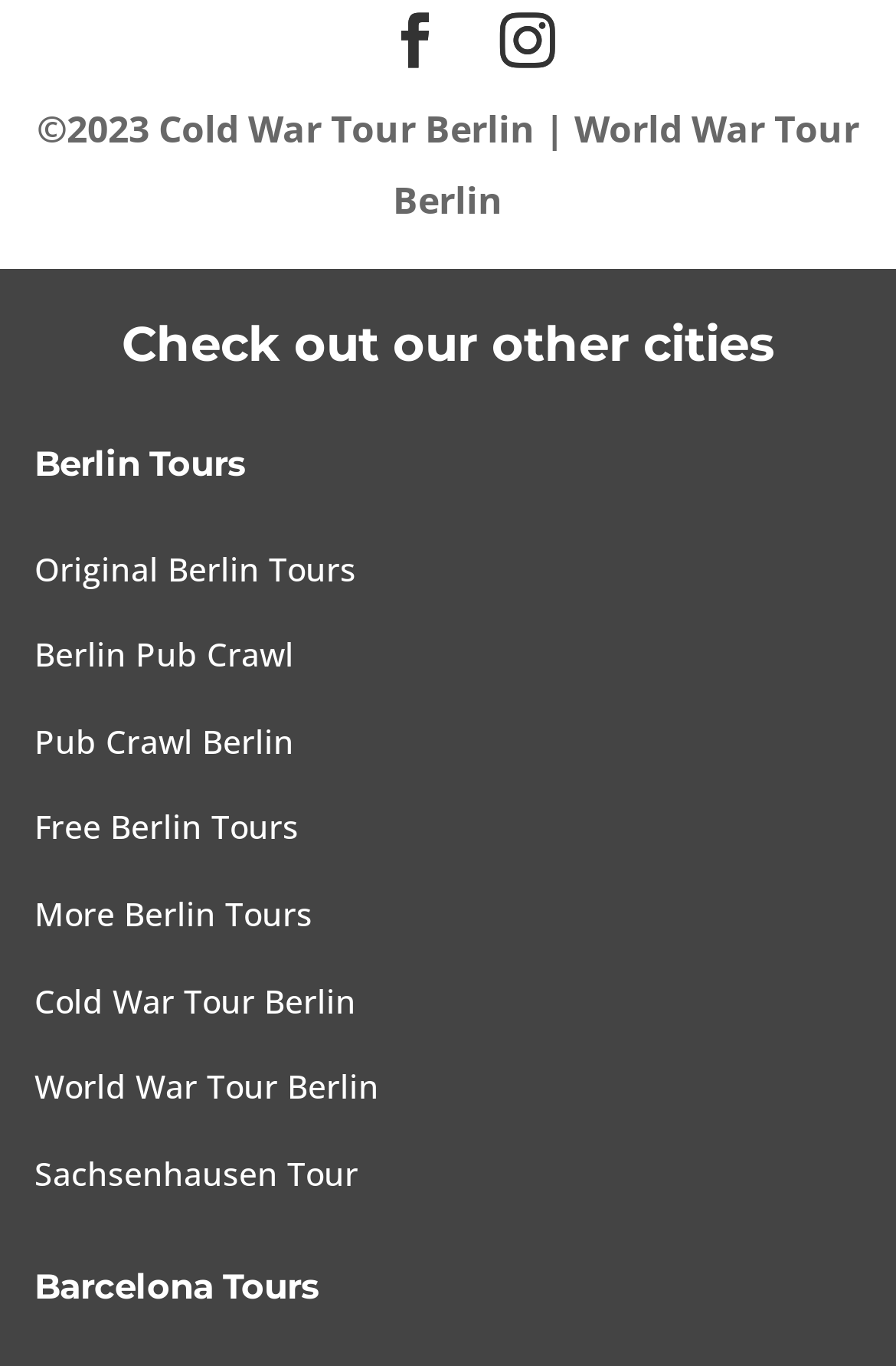Examine the image carefully and respond to the question with a detailed answer: 
What symbol is used to separate the tour names?

I looked at the text elements and found that the '|' symbol is used to separate the tour names, such as 'Cold War Tour Berlin |'.